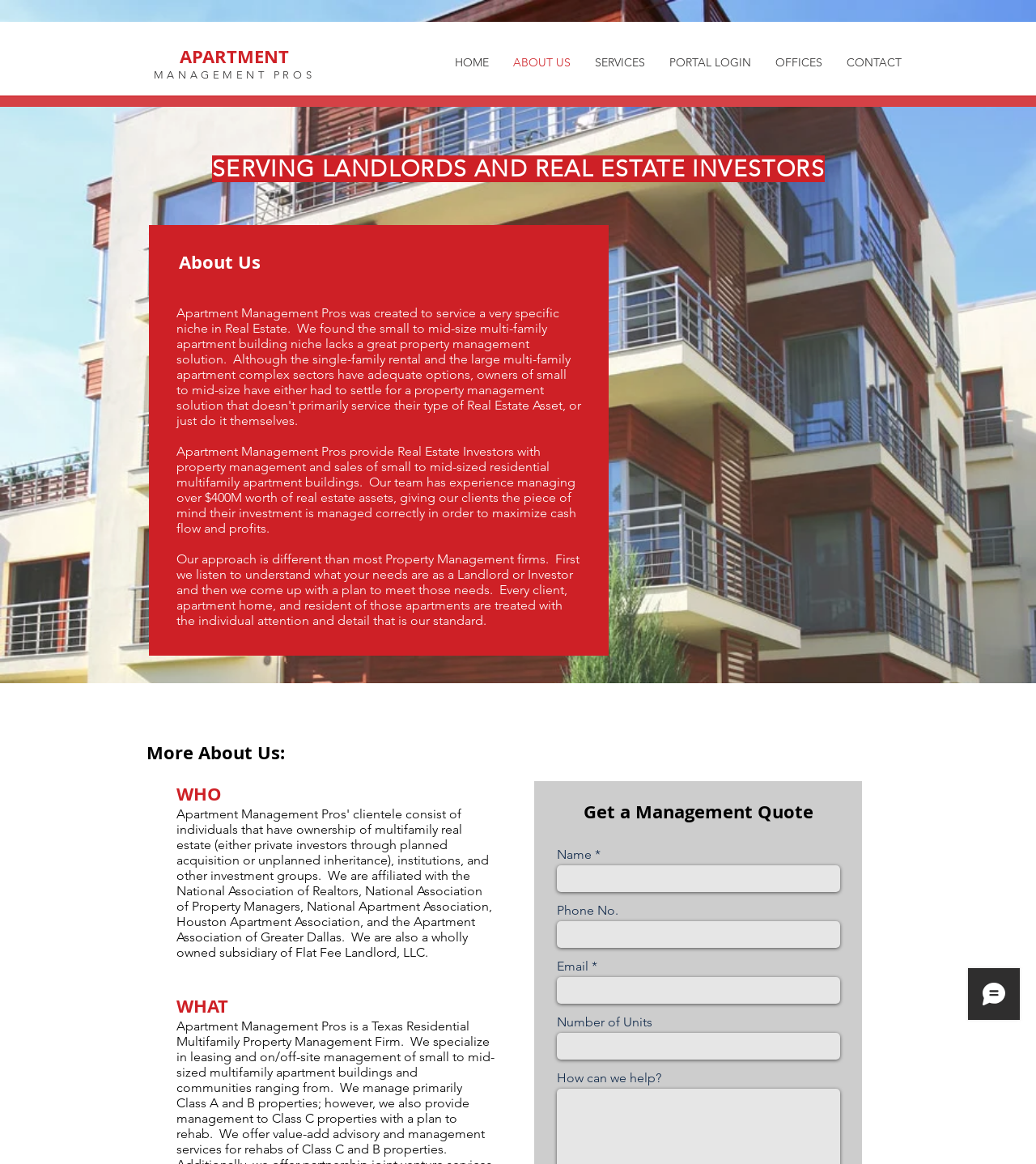How does Apartment Management Pros approach property management?
Make sure to answer the question with a detailed and comprehensive explanation.

Based on the webpage content, specifically the StaticText element with the text 'Our approach is different than most Property Management firms. First we listen to understand what your needs are as a Landlord or Investor and then we come up with a plan to meet those needs...', it can be concluded that Apartment Management Pros approaches property management by listening to understand client needs and then creating a plan to meet those needs.